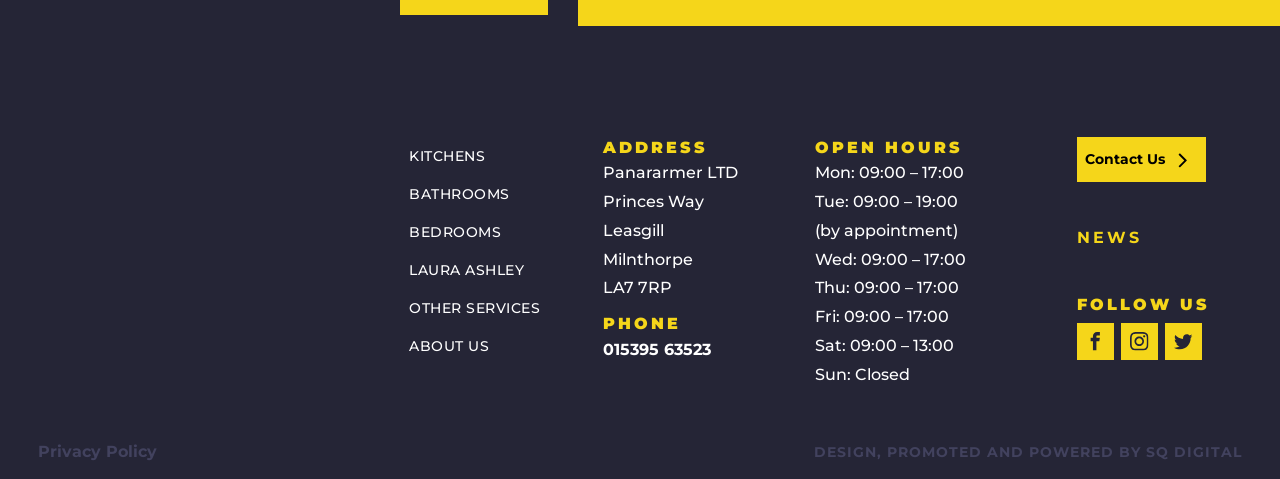Locate the bounding box coordinates of the element to click to perform the following action: 'Click on NEWS'. The coordinates should be given as four float values between 0 and 1, in the form of [left, top, right, bottom].

[0.841, 0.475, 0.892, 0.515]